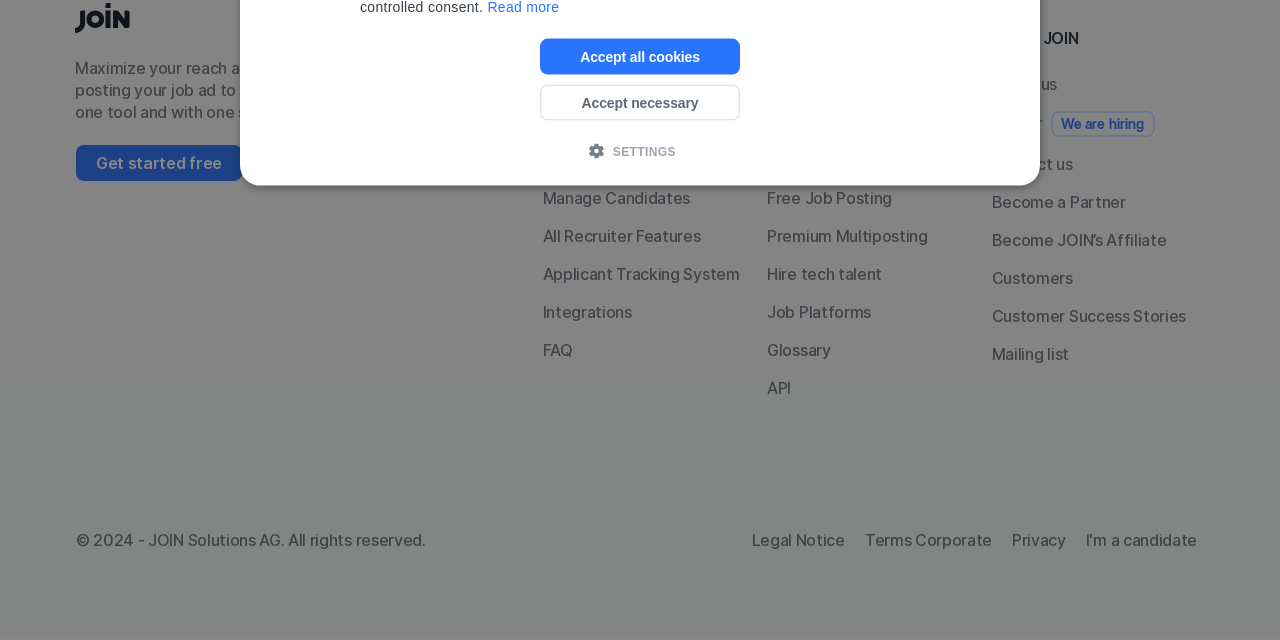Find the bounding box of the UI element described as follows: "Customers".

[0.775, 0.419, 0.838, 0.451]